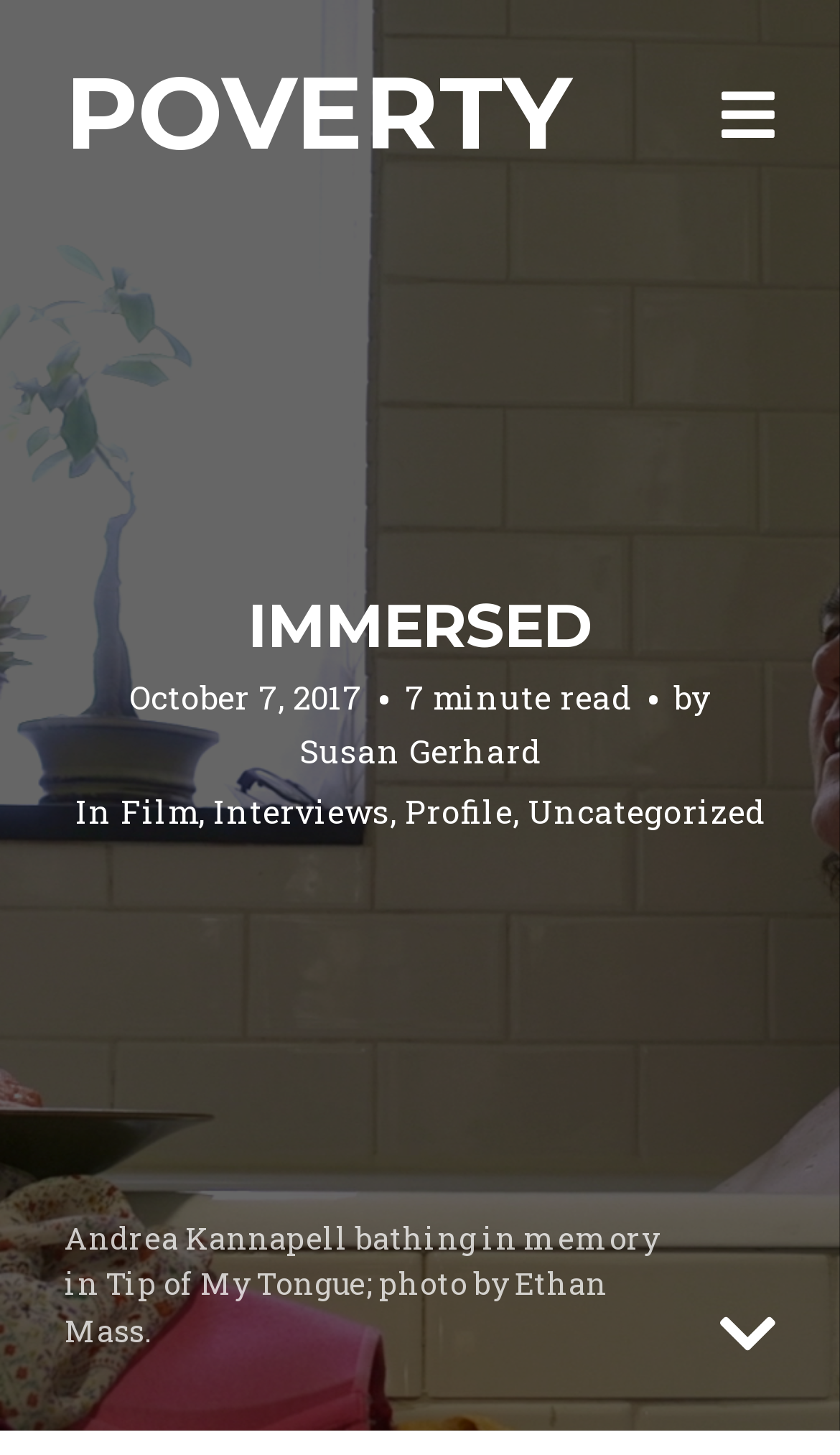Offer a detailed account of what is visible on the webpage.

The webpage appears to be an article or blog post about a film, specifically Lynne Sachs' "Tip of My Tongue". At the top of the page, there is a prominent heading "POVERTY" on the left side, accompanied by a link with the same text. On the right side of the top section, there is another link with no text.

Below the top section, there is a larger heading "IMMERSED" spanning across the page. Underneath this heading, there is a section with information about the article, including a link to the publication date "October 7, 2017", a static text indicating a "7 minute read", and a byline with the author's name "Susan Gerhard".

The main content of the article appears to be a series of links and static texts, with phrases such as "In Film", "Interviews", "Profile", and "Uncategorized". These links and texts are arranged horizontally across the page, suggesting a categorization or tagging system.

At the bottom of the page, there is a static text describing an image, which is not present in the accessibility tree. The text reads "Andrea Kannapell bathing in memory in Tip of My Tongue; photo by Ethan Mass". This suggests that there is an image on the page, likely located below the text, depicting a scene from the film.